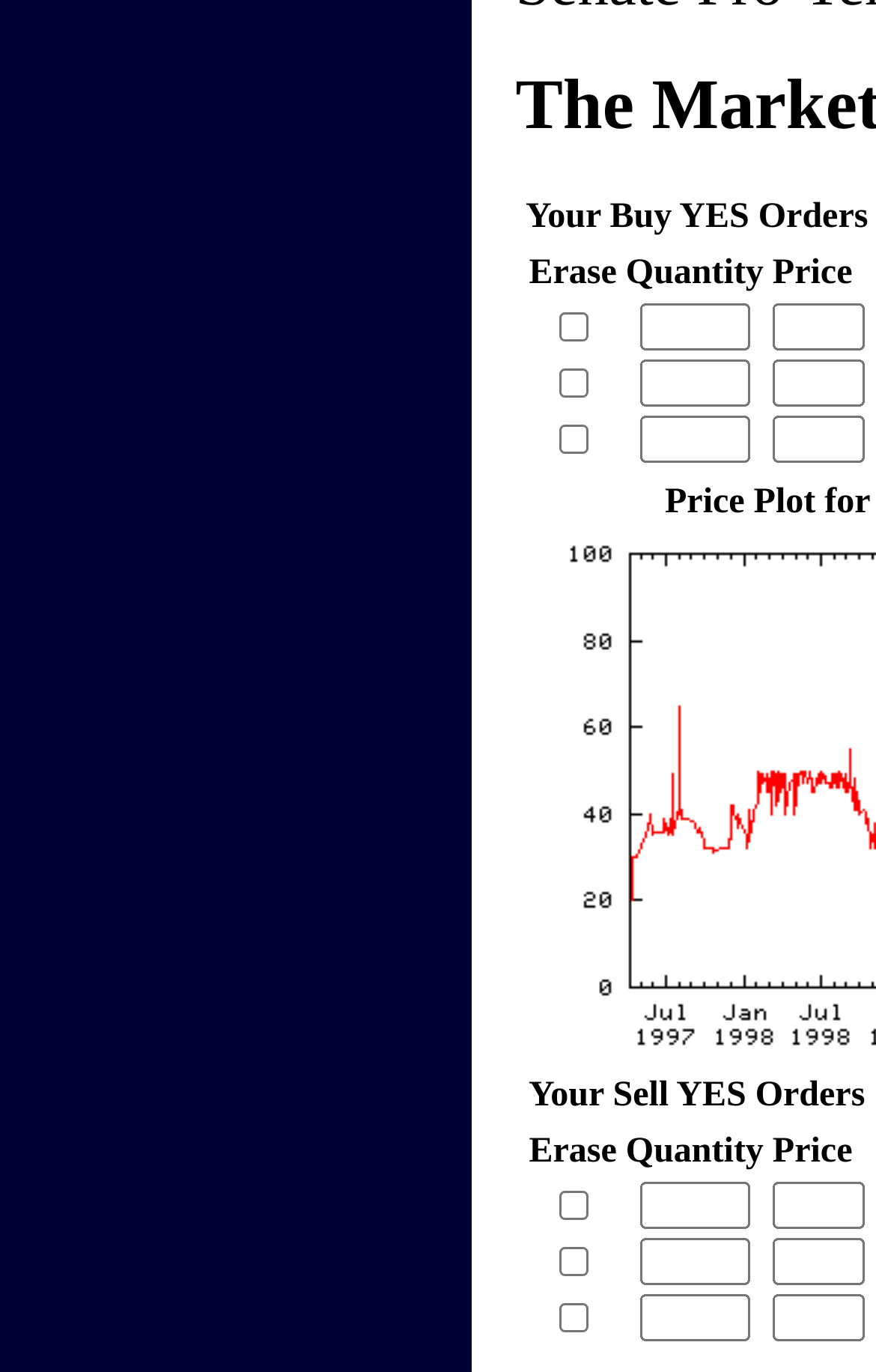How many checkboxes are in the 'Your Buy YES Orders' table?
Refer to the image and give a detailed answer to the query.

I counted the number of checkbox elements under the LayoutTableCell elements in the 'Your Buy YES Orders' table.